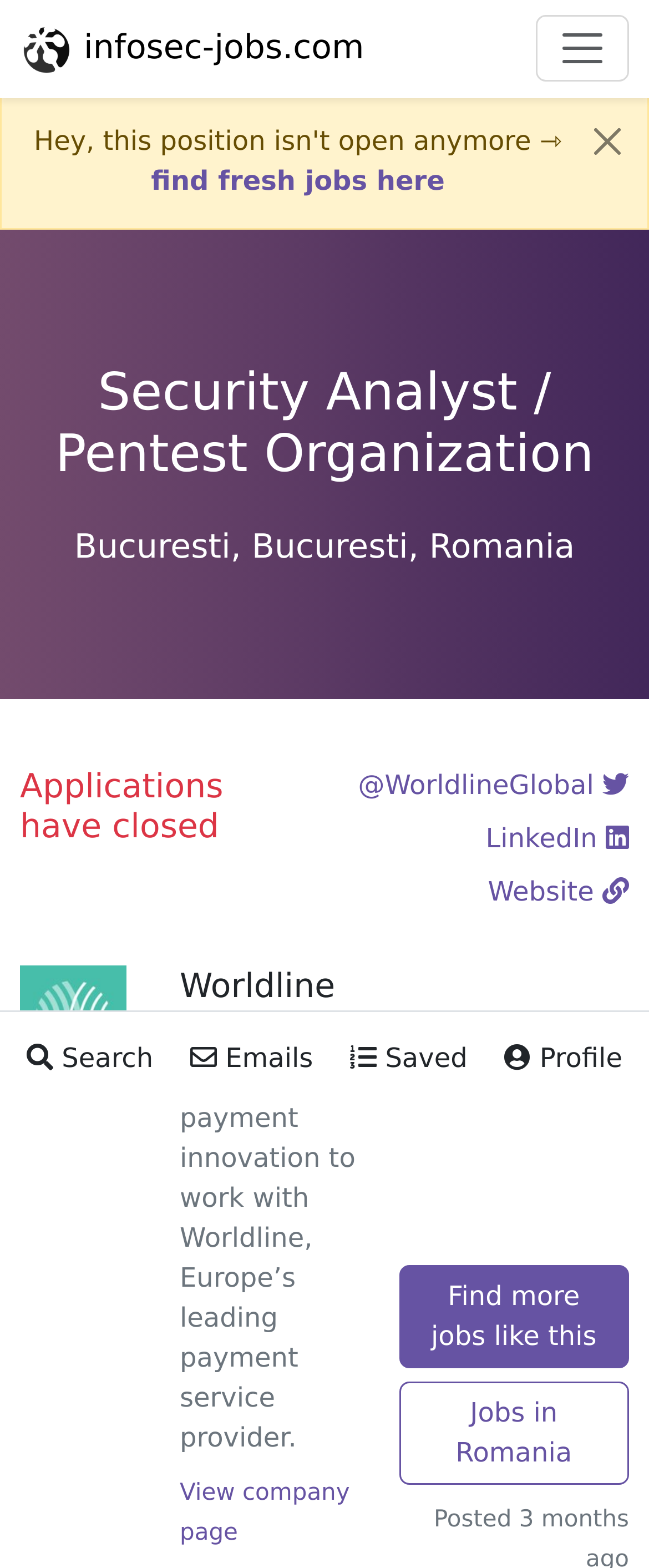Please identify the bounding box coordinates of the region to click in order to complete the given instruction: "Click the infosec-jobs.com logo". The coordinates should be four float numbers between 0 and 1, i.e., [left, top, right, bottom].

[0.031, 0.014, 0.113, 0.048]